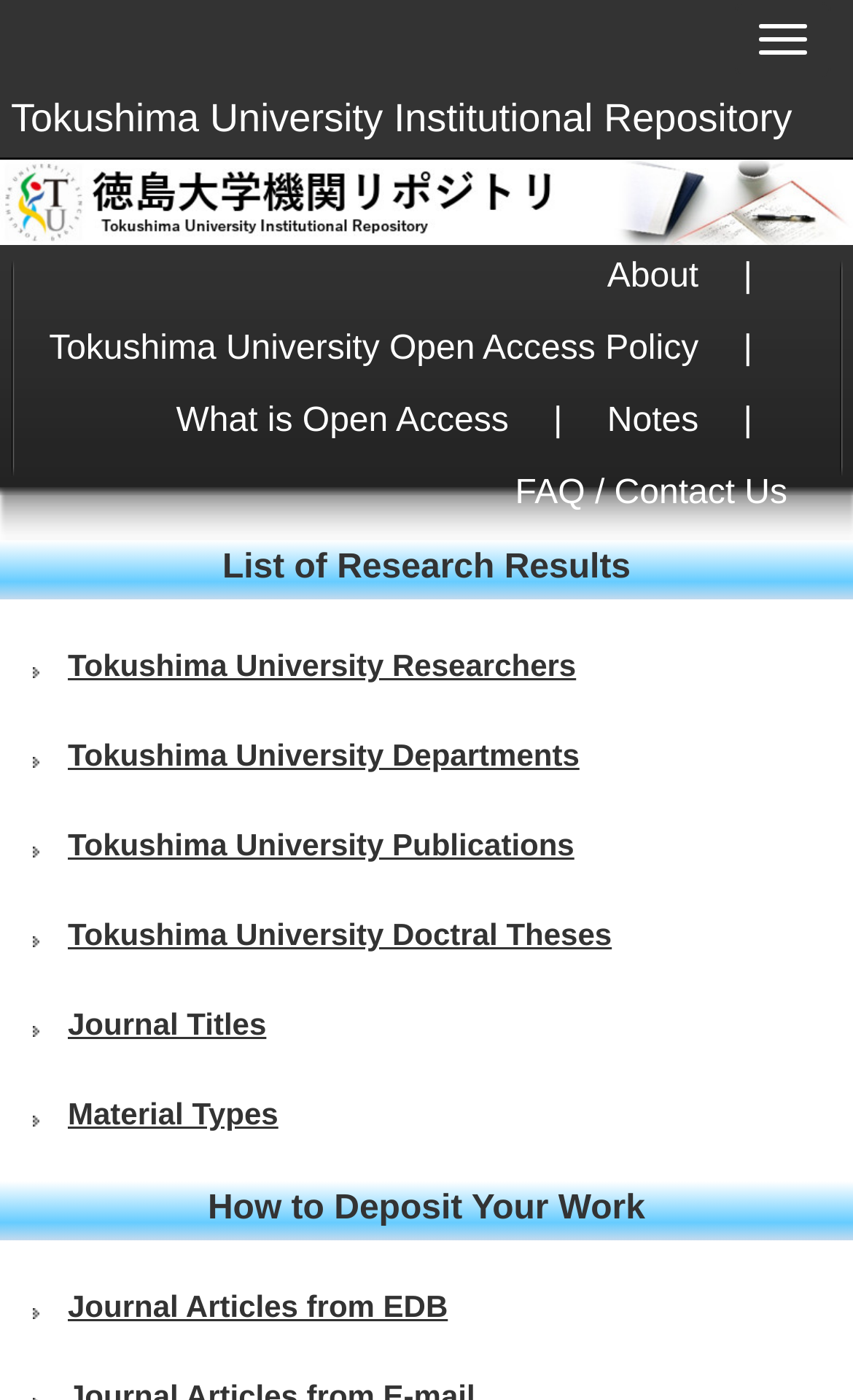Answer succinctly with a single word or phrase:
How many links are in the top navigation bar?

5